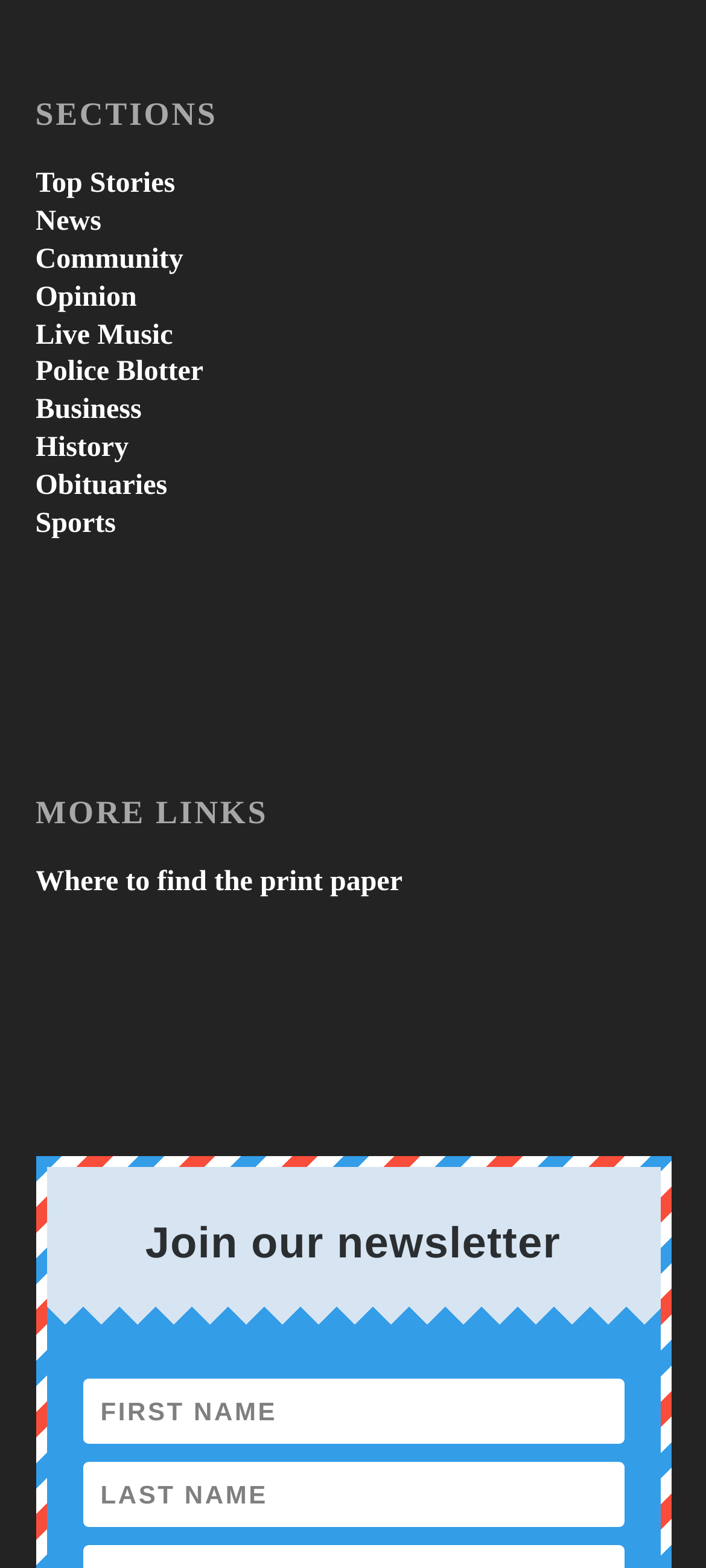Answer this question using a single word or a brief phrase:
What is the last section available?

Sports